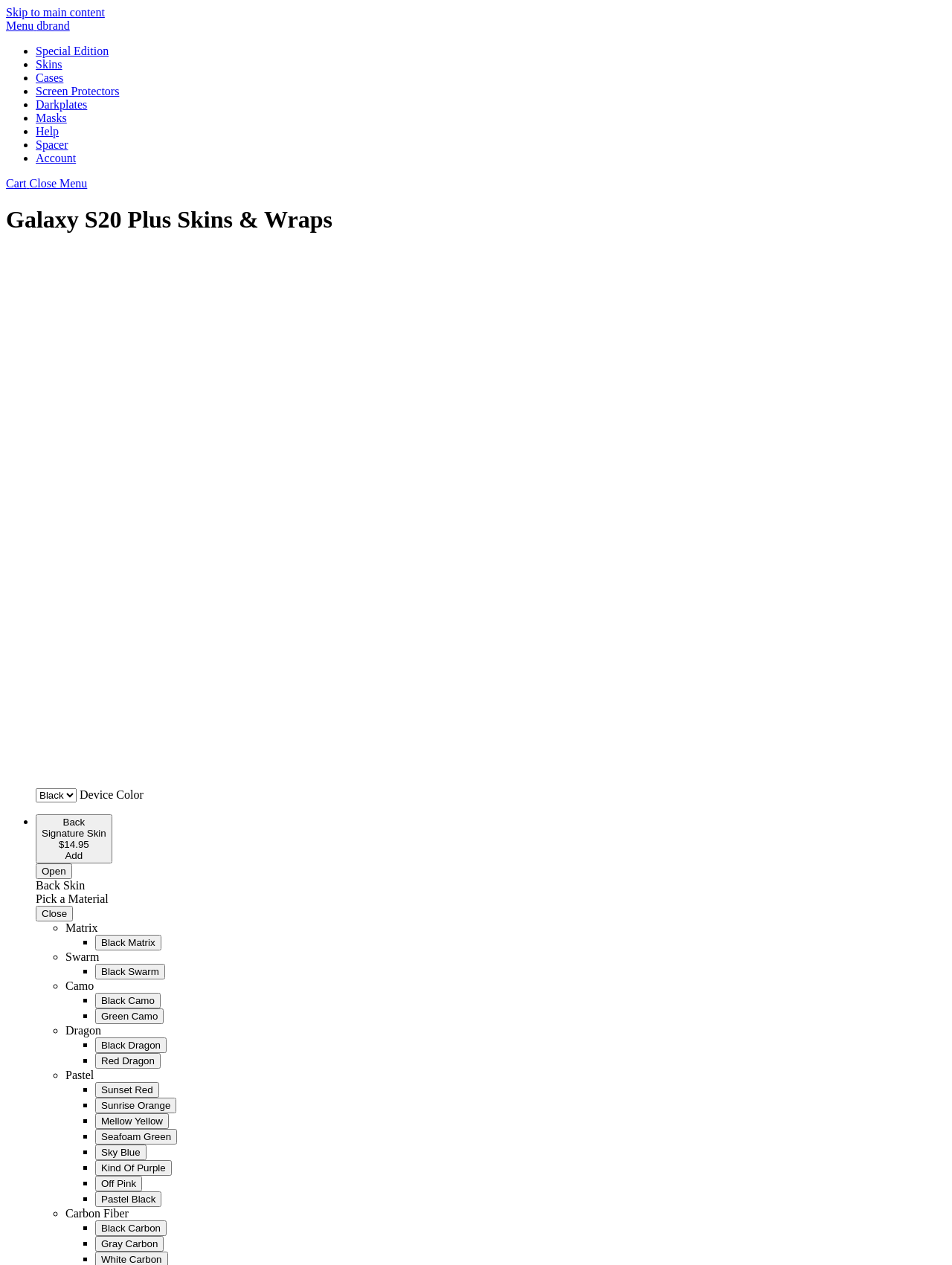Identify the bounding box coordinates necessary to click and complete the given instruction: "Open the 'Device Color' dropdown".

[0.038, 0.623, 0.08, 0.634]